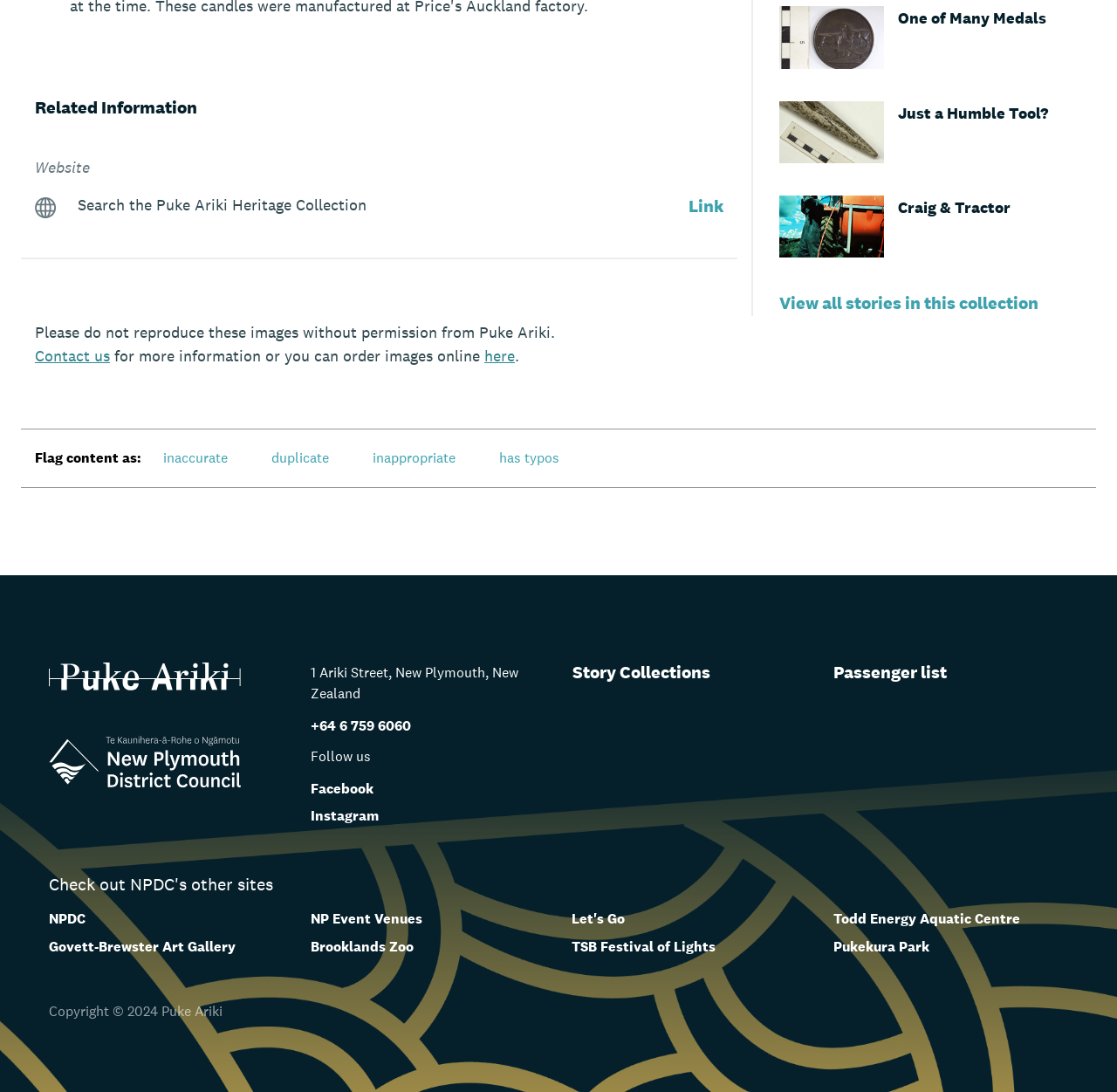Find the bounding box coordinates for the area that should be clicked to accomplish the instruction: "Contact us".

[0.031, 0.317, 0.098, 0.335]